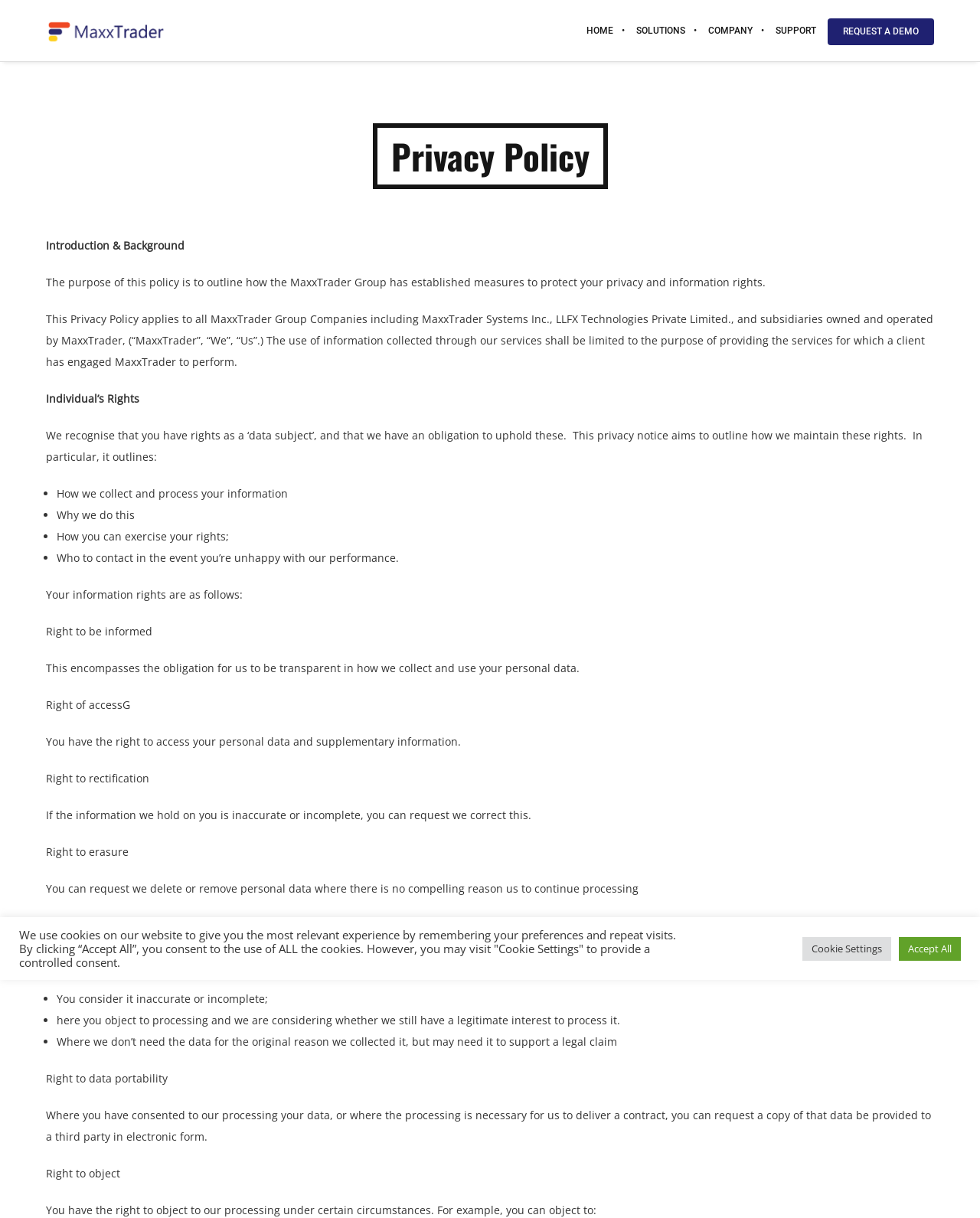Provide a comprehensive caption for the webpage.

This webpage is about the privacy policy of MaxxTrader, a company that provides end-to-end multi-asset turnkey and white-label trading solutions. At the top of the page, there is a navigation menu with links to "HOME", "SOLUTIONS", "COMPANY", "SUPPORT", and "REQUEST A DEMO". Below the navigation menu, there is a heading that reads "Privacy Policy". 

The main content of the page is divided into sections, each with a heading and several paragraphs of text. The first section is "Introduction & Background", which explains the purpose of the privacy policy. The next section is "Individual’s Rights", which outlines the rights of individuals as data subjects, including the right to be informed, the right of access, the right to rectification, the right to erasure, the right to restrict processing, the right to data portability, and the right to object.

Each of these rights is explained in detail, with bullet points and lists used to break up the text. There are also several short paragraphs of text that provide additional information and explanations. At the bottom of the page, there is a section about cookies, which explains how the website uses cookies and provides options for users to control their cookie settings.

Throughout the page, there are no images, but there are several buttons and links, including a link to the company's homepage and buttons to accept or customize cookie settings. The overall layout of the page is clean and easy to read, with clear headings and concise text.